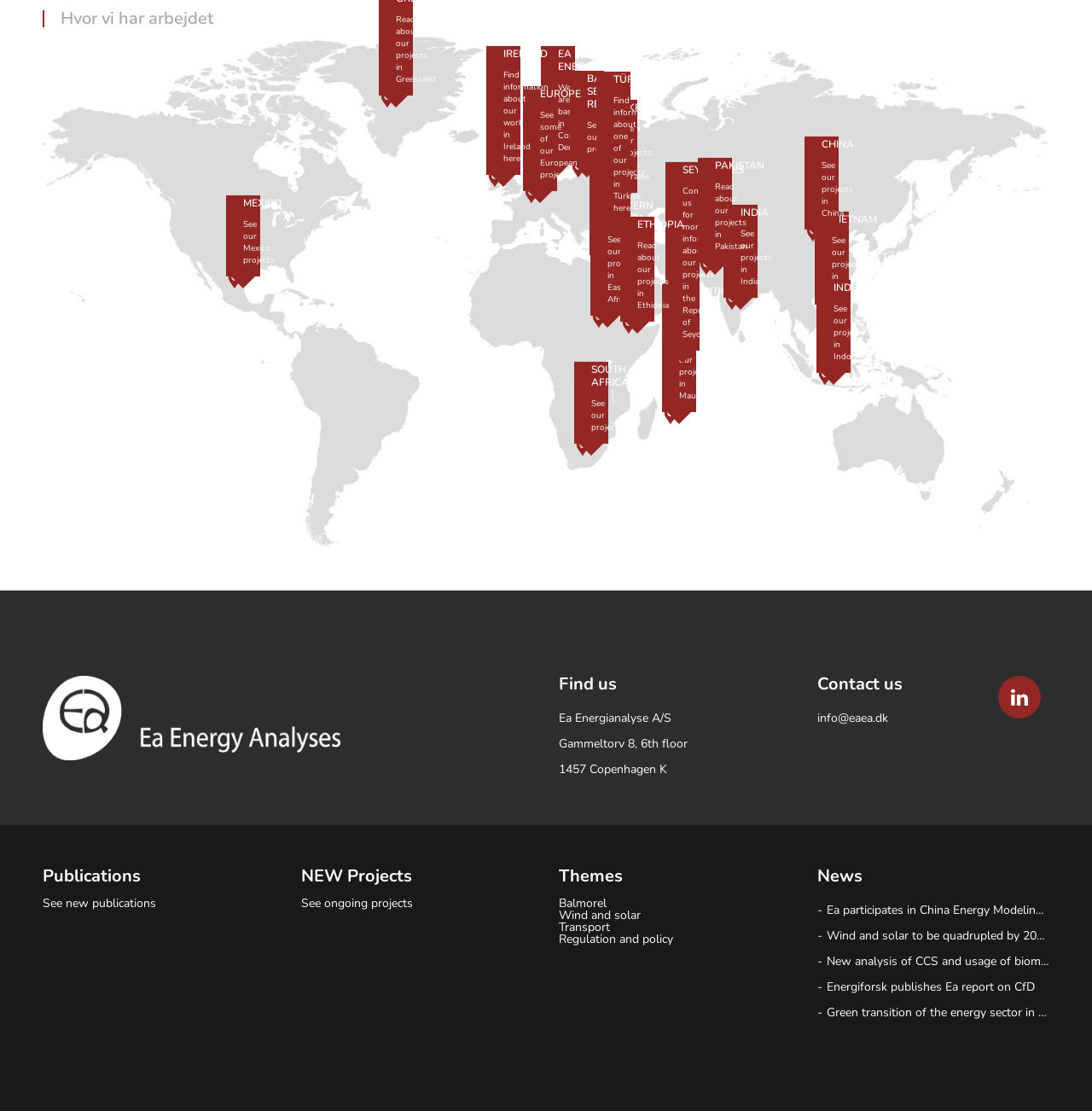How many links are there under 'Themes'?
Utilize the information in the image to give a detailed answer to the question.

I counted the number of links under the 'Themes' heading and found four links: 'Balmorel', 'Wind and solar', 'Transport', and 'Regulation and policy'.